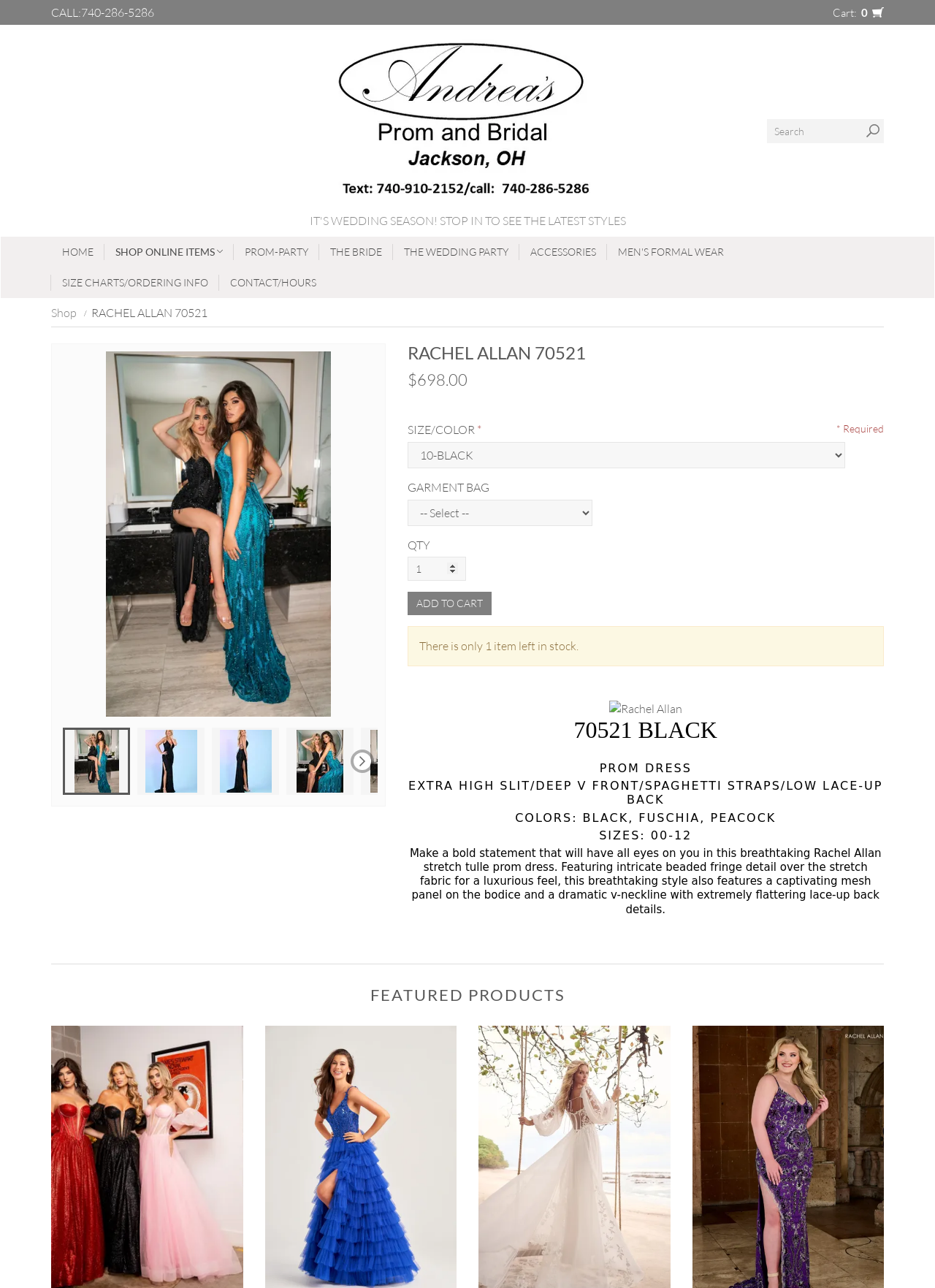Provide the bounding box coordinates of the UI element that matches the description: "parent_node: Required value="Add to Cart"".

[0.436, 0.46, 0.525, 0.478]